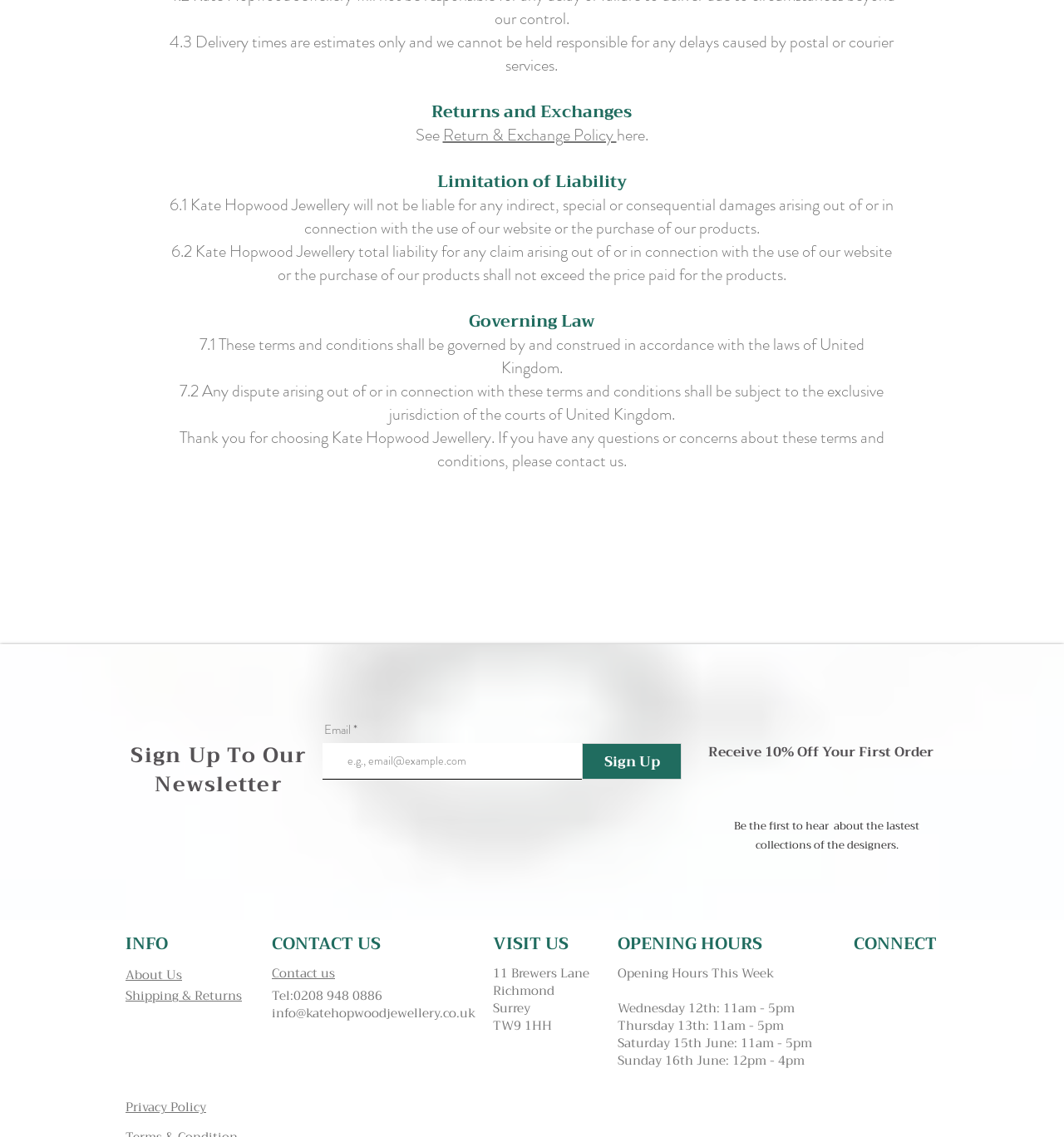Bounding box coordinates are specified in the format (top-left x, top-left y, bottom-right x, bottom-right y). All values are floating point numbers bounded between 0 and 1. Please provide the bounding box coordinate of the region this sentence describes: aria-label="Facebook"

[0.839, 0.897, 0.873, 0.929]